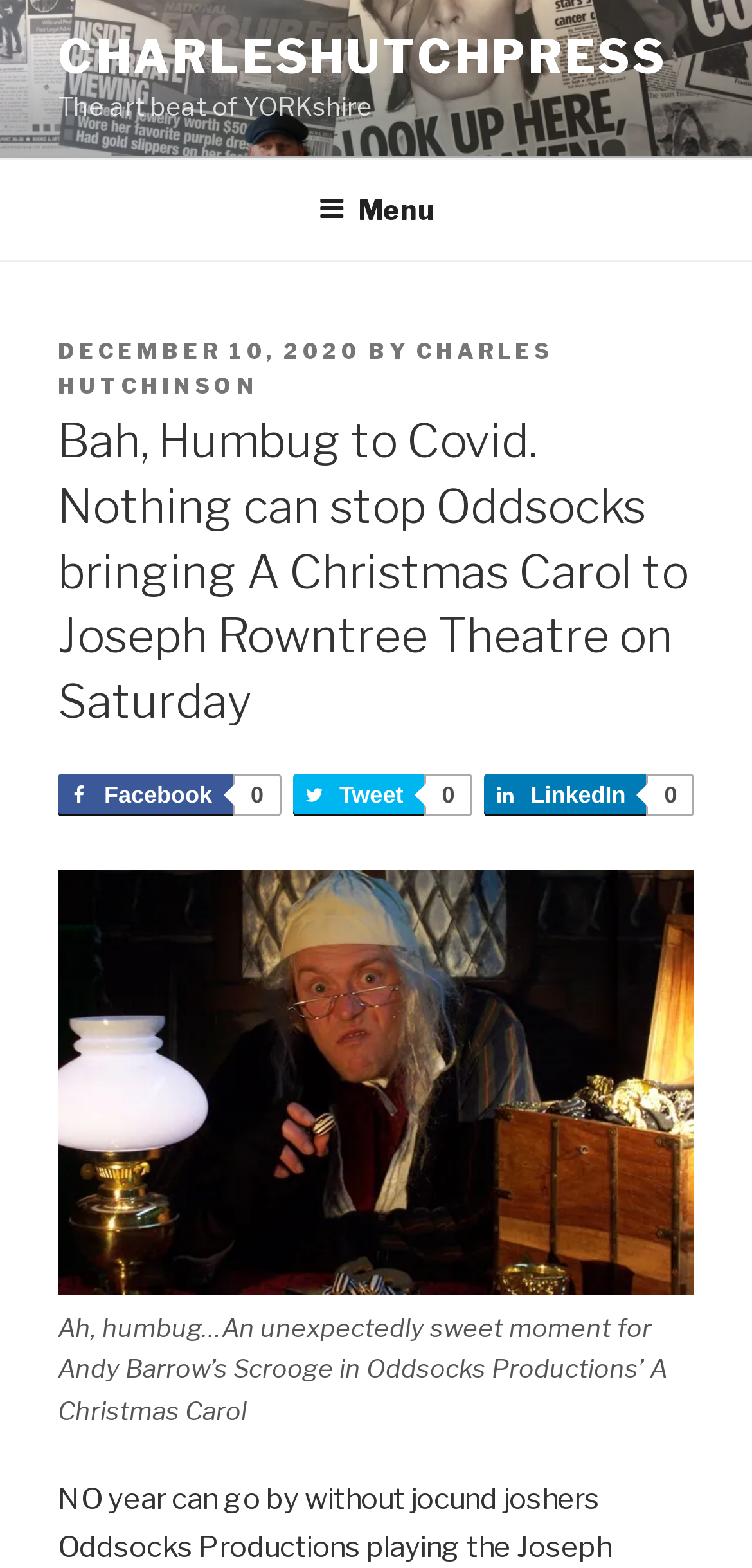Respond with a single word or phrase:
How many social media links are present?

3